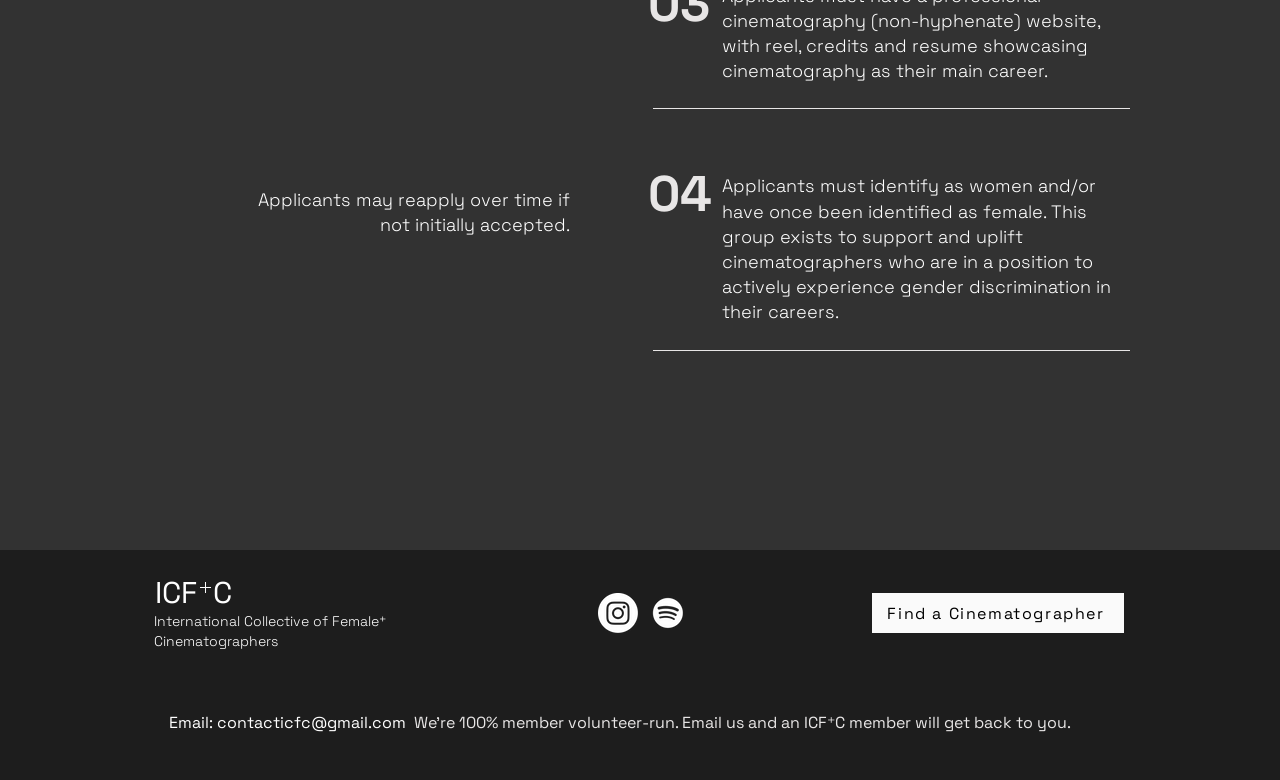Given the following UI element description: "aria-label="ICF⁺C Podcast"", find the bounding box coordinates in the webpage screenshot.

[0.506, 0.76, 0.538, 0.812]